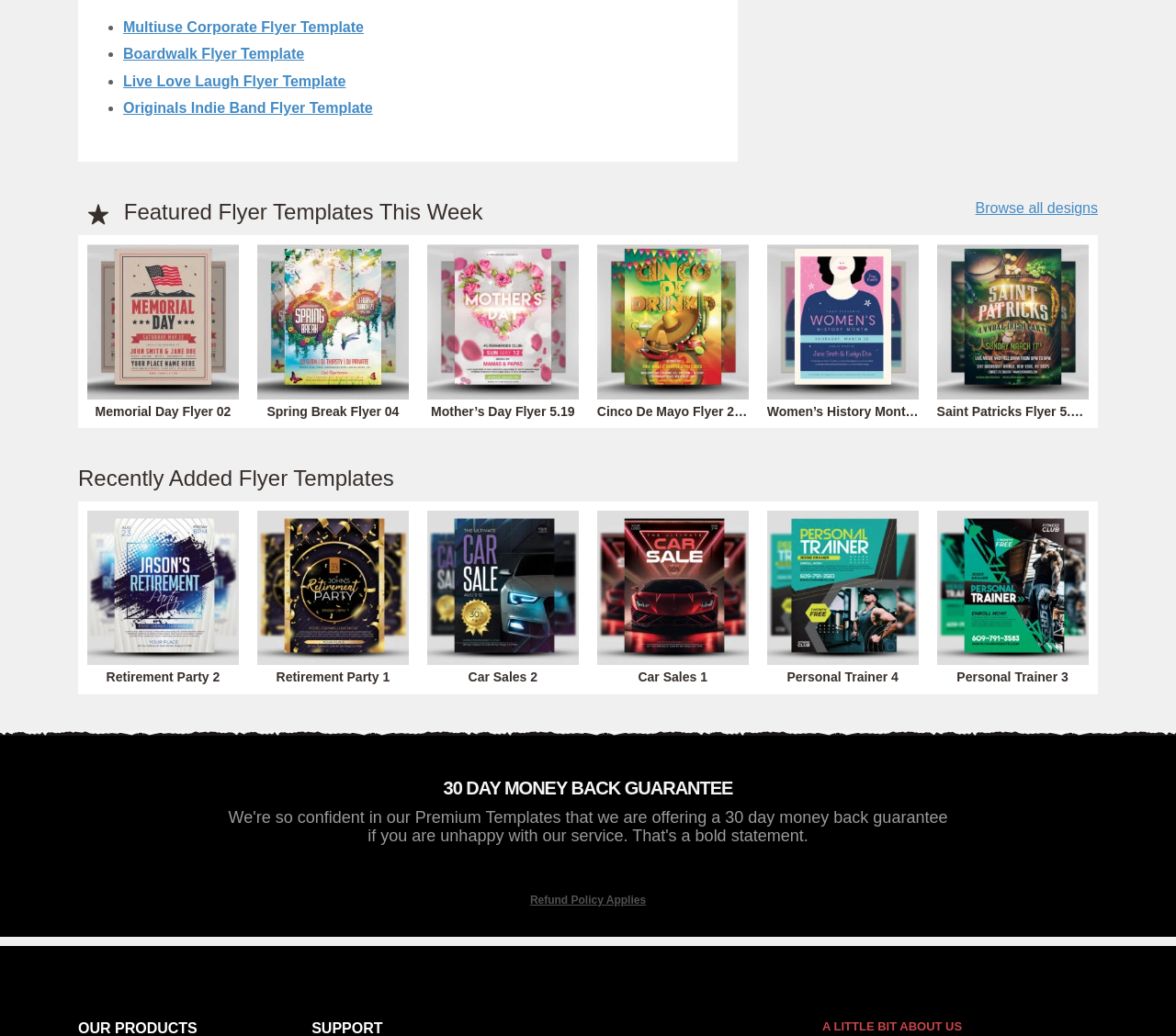Find the bounding box coordinates for the element described here: "Boardwalk Flyer Template".

[0.105, 0.044, 0.259, 0.06]